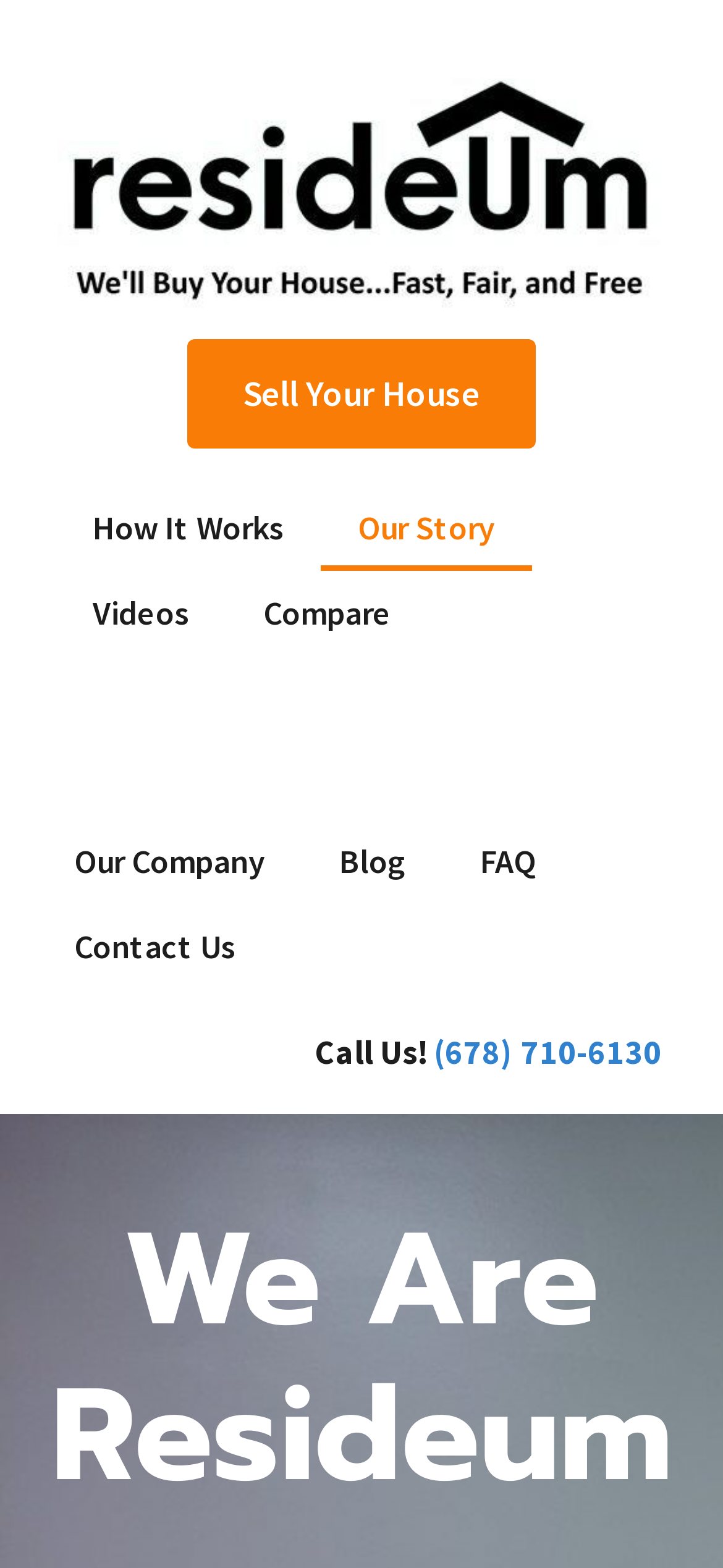Pinpoint the bounding box coordinates of the clickable area necessary to execute the following instruction: "Call the phone number". The coordinates should be given as four float numbers between 0 and 1, namely [left, top, right, bottom].

[0.6, 0.657, 0.915, 0.684]